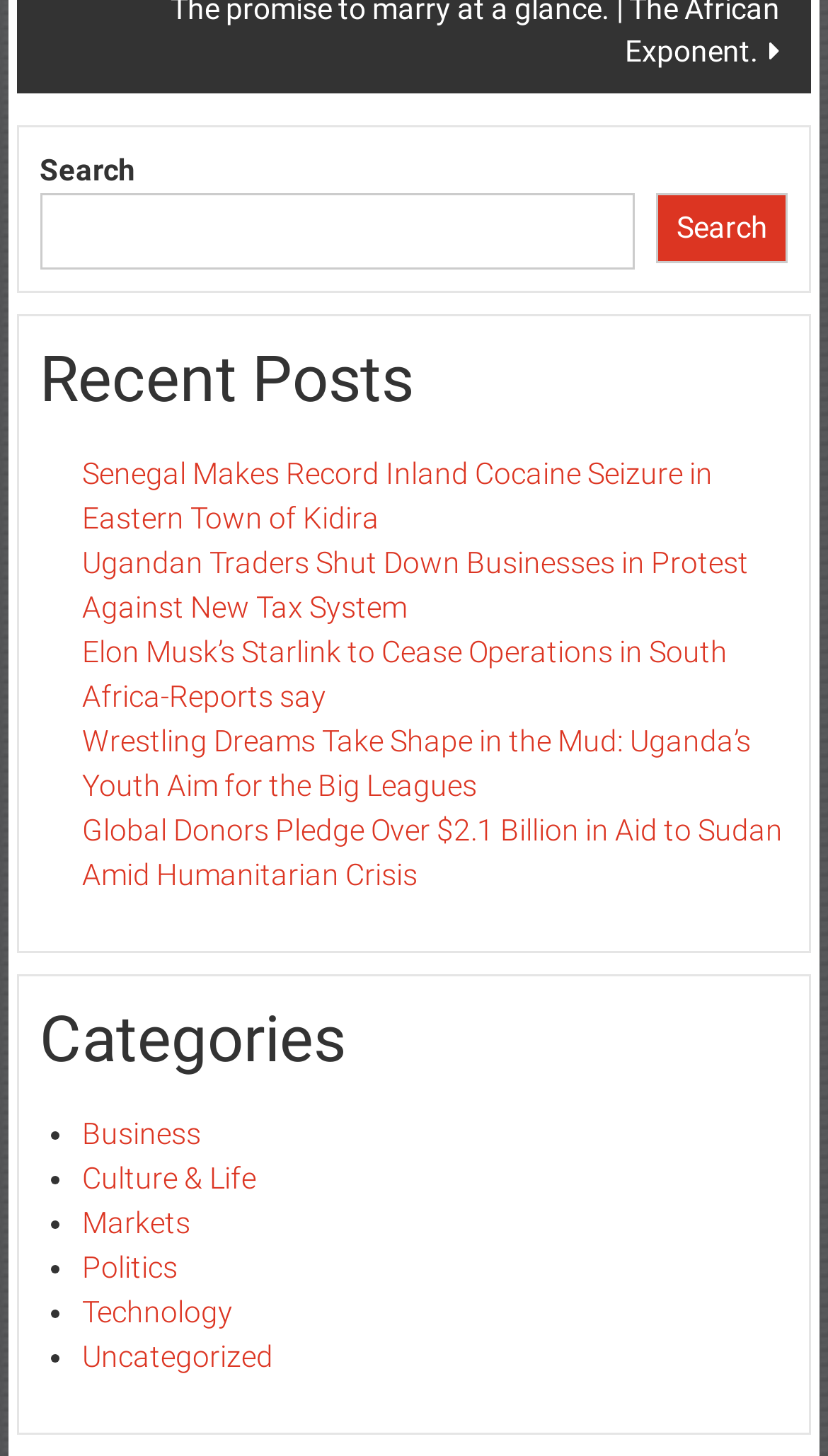Pinpoint the bounding box coordinates of the clickable element needed to complete the instruction: "Browse business category". The coordinates should be provided as four float numbers between 0 and 1: [left, top, right, bottom].

[0.099, 0.767, 0.243, 0.79]